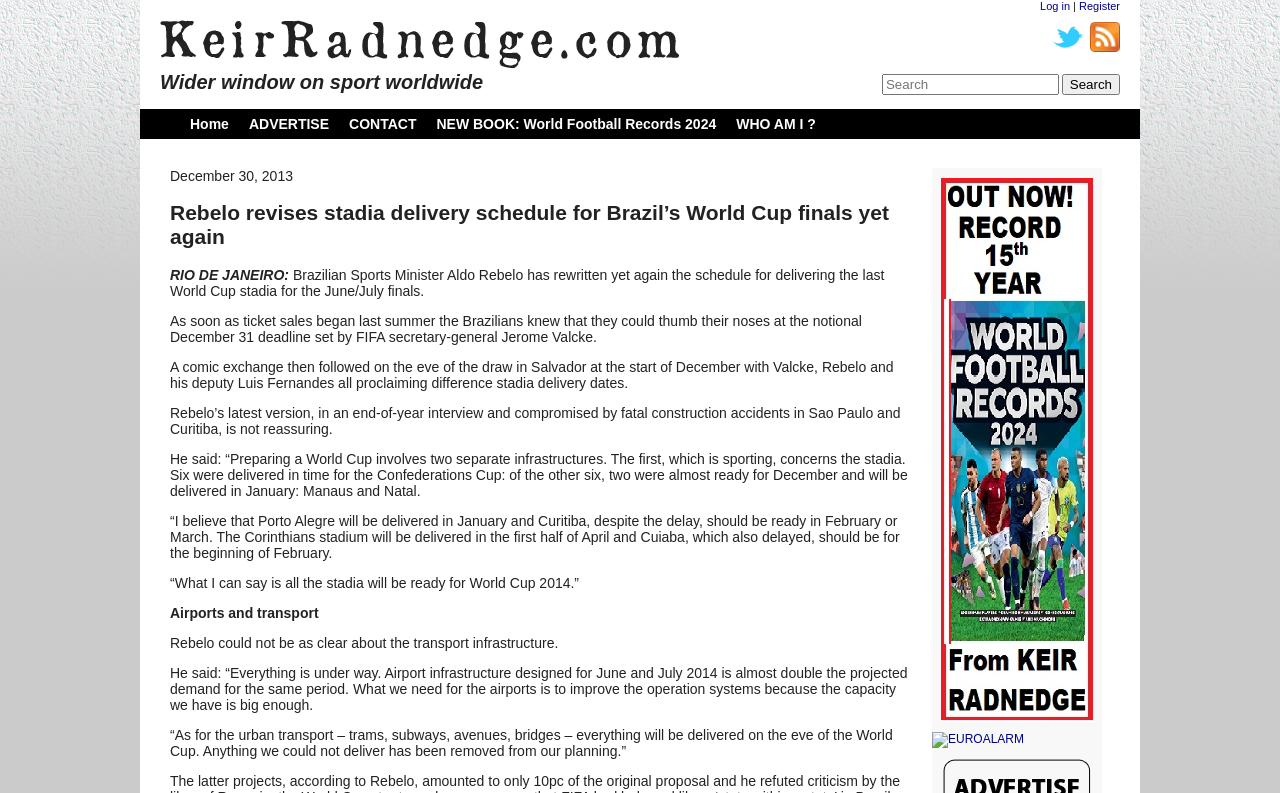Bounding box coordinates are to be given in the format (top-left x, top-left y, bottom-right x, bottom-right y). All values must be floating point numbers between 0 and 1. Provide the bounding box coordinate for the UI element described as: name="s" placeholder="Search"

[0.689, 0.093, 0.827, 0.12]